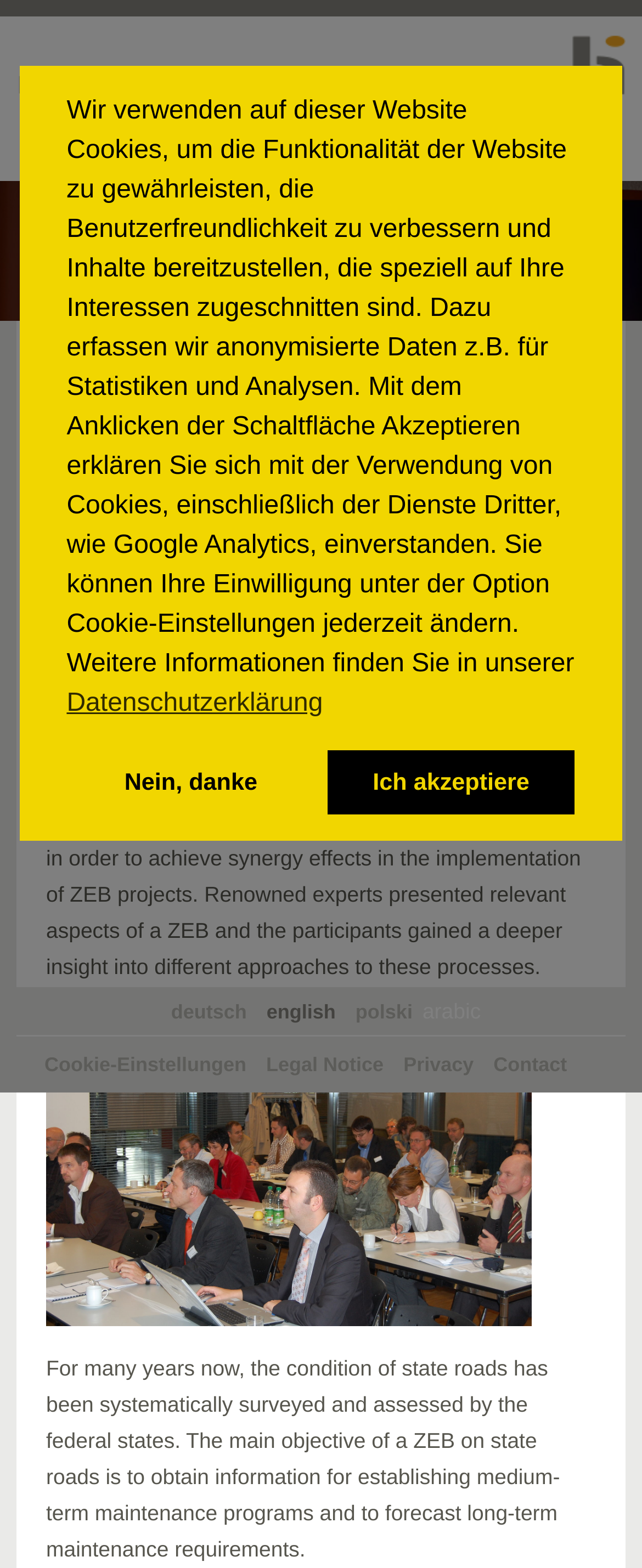Please locate the bounding box coordinates of the region I need to click to follow this instruction: "go to Heller Ingenieurgesellschaft mbH website".

[0.013, 0.042, 0.679, 0.081]